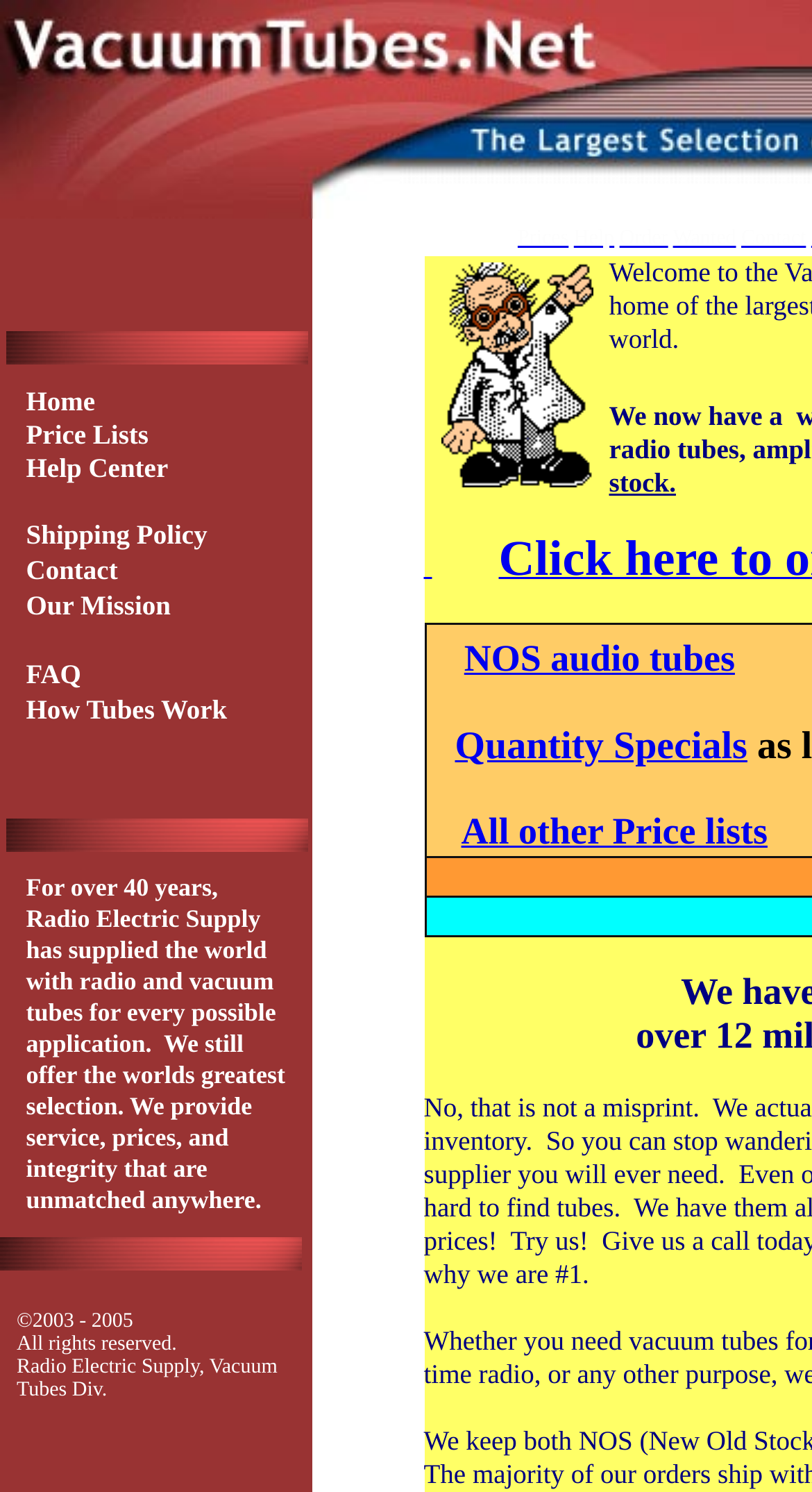What is the copyright year range mentioned on the website?
Based on the image, answer the question with a single word or brief phrase.

2003-2005